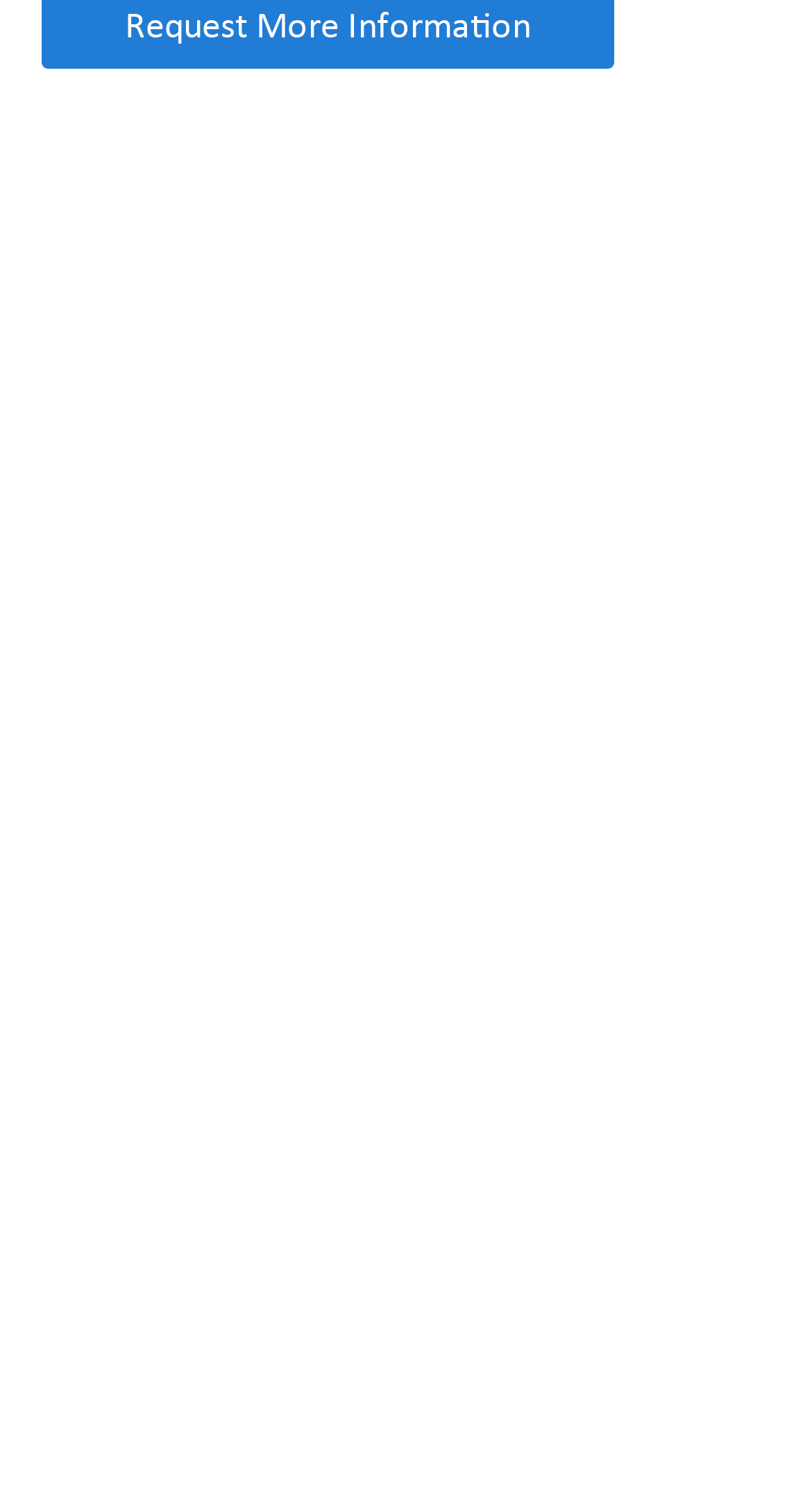How many sections are there in the webpage?
Based on the image, provide your answer in one word or phrase.

3